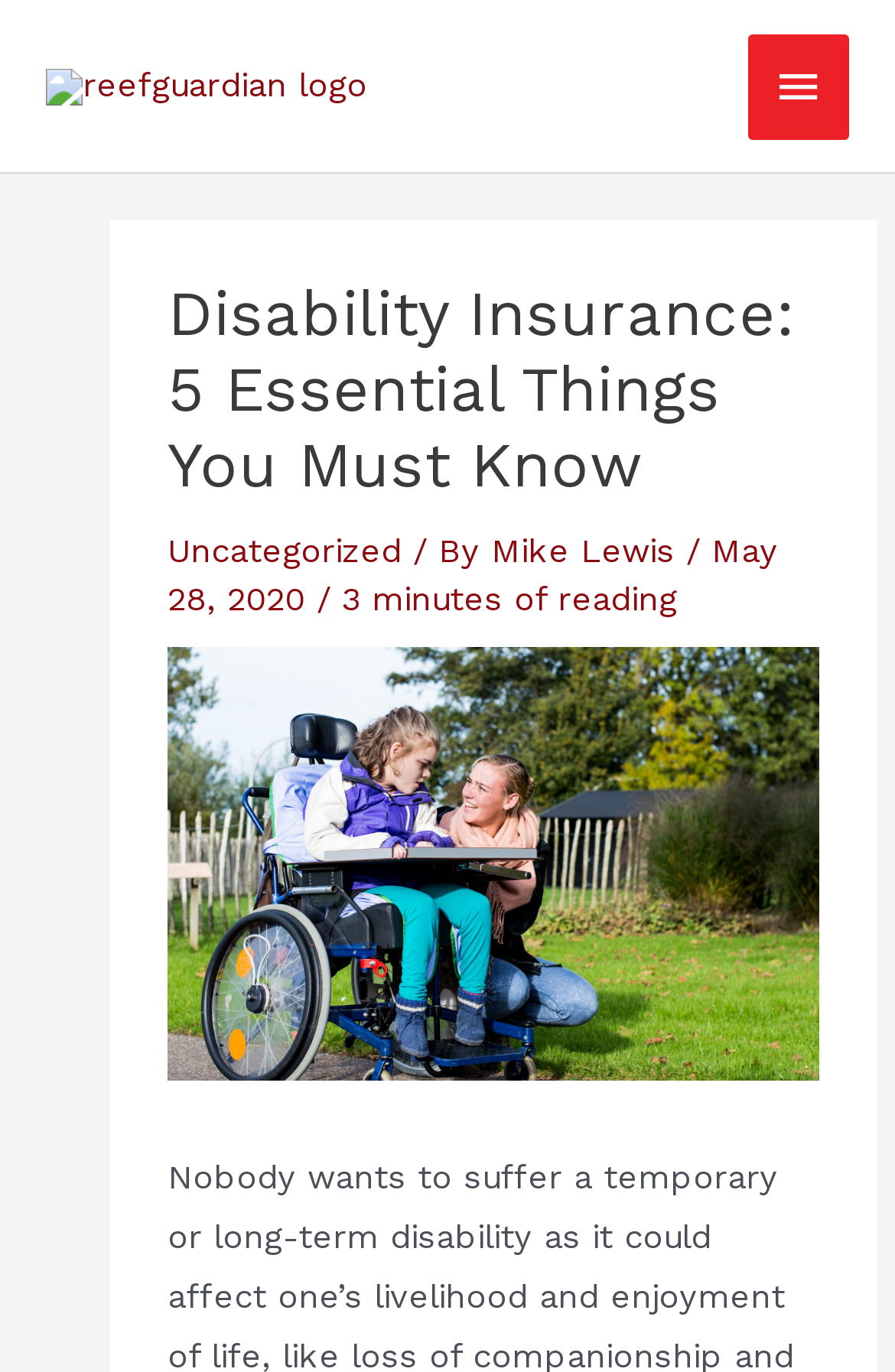What is the main heading of this webpage? Please extract and provide it.

Disability Insurance: 5 Essential Things You Must Know